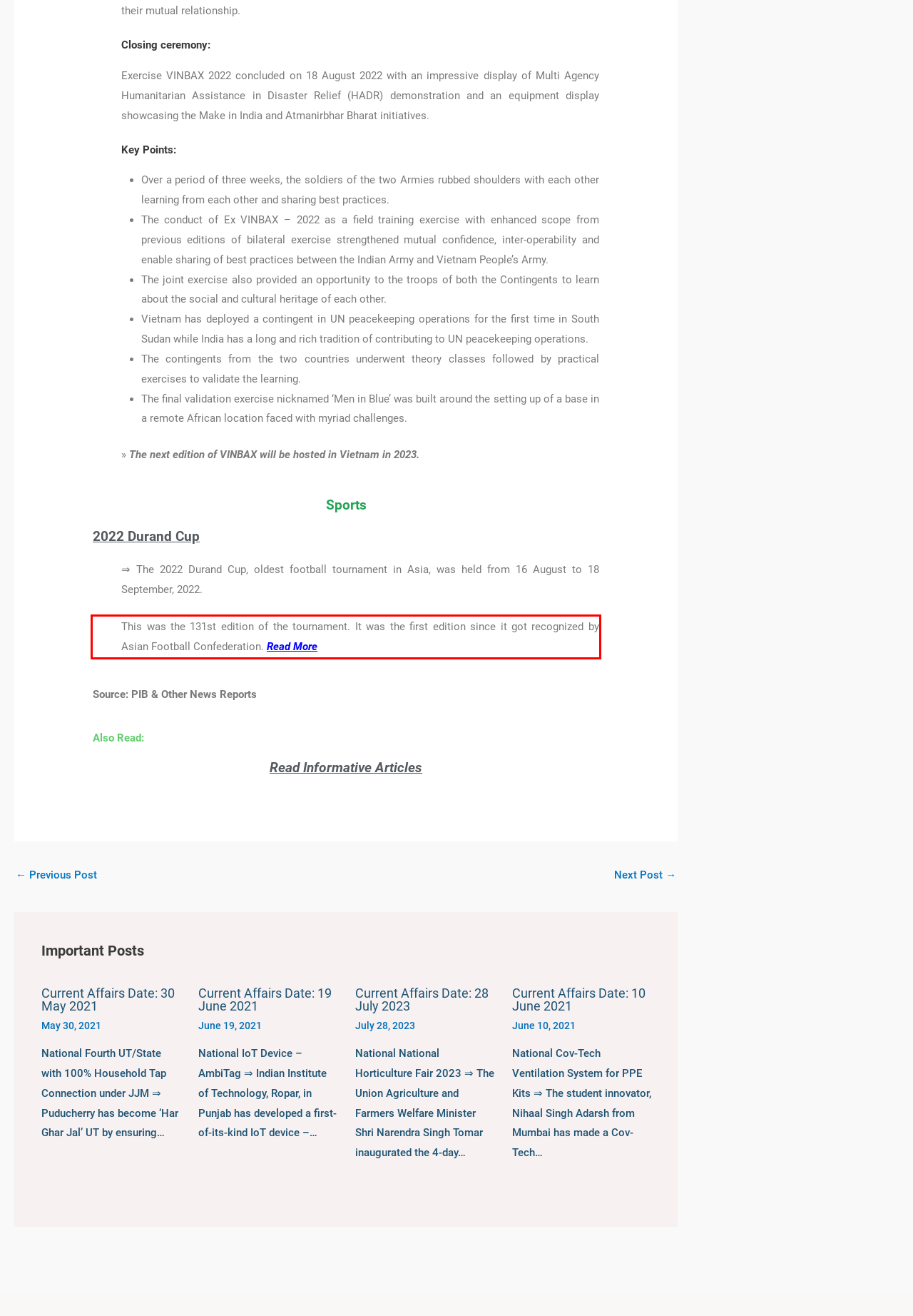By examining the provided screenshot of a webpage, recognize the text within the red bounding box and generate its text content.

This was the 131st edition of the tournament. It was the first edition since it got recognized by Asian Football Confederation. Read More